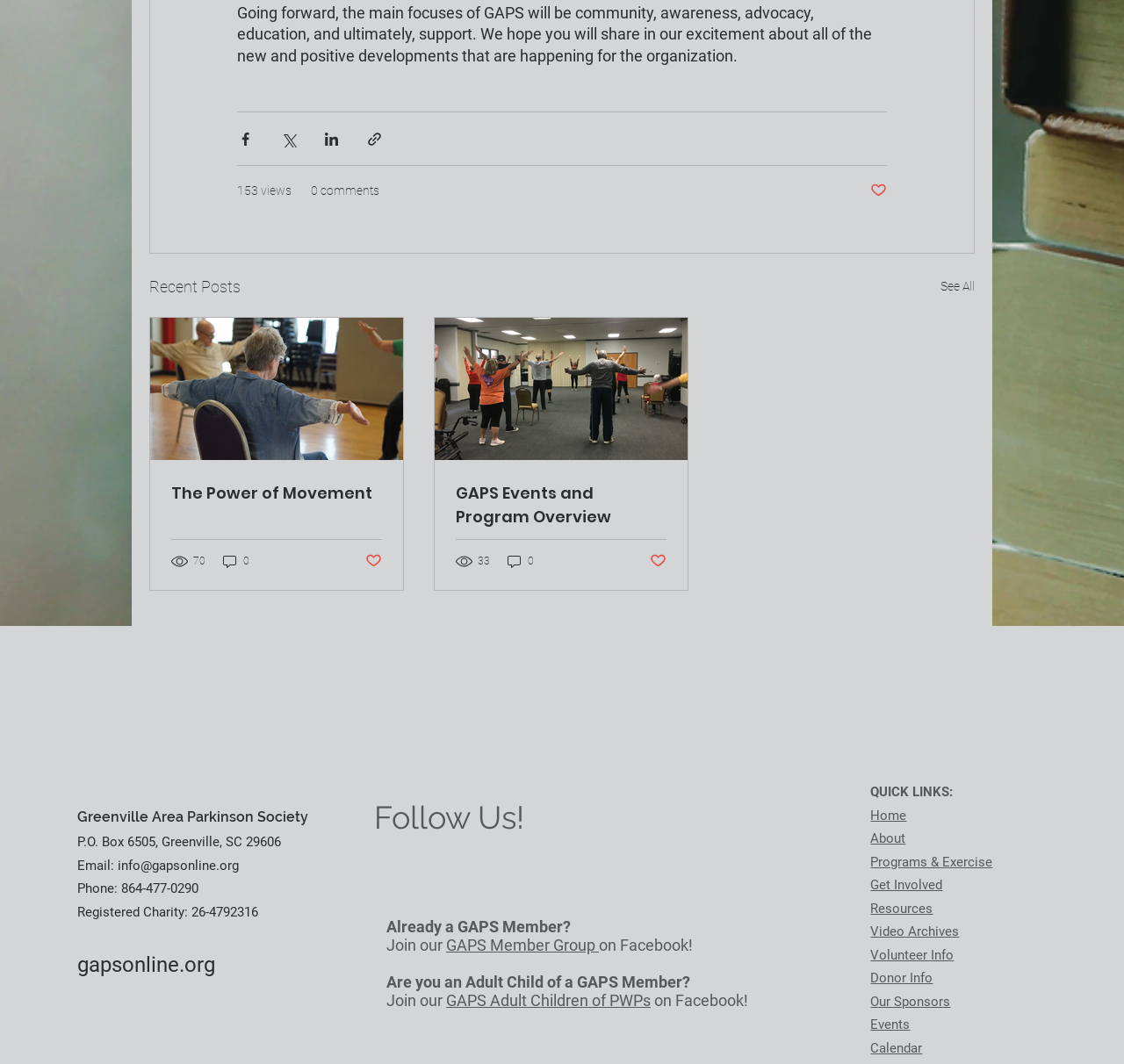Find the bounding box coordinates corresponding to the UI element with the description: "See All". The coordinates should be formatted as [left, top, right, bottom], with values as floats between 0 and 1.

[0.837, 0.257, 0.867, 0.281]